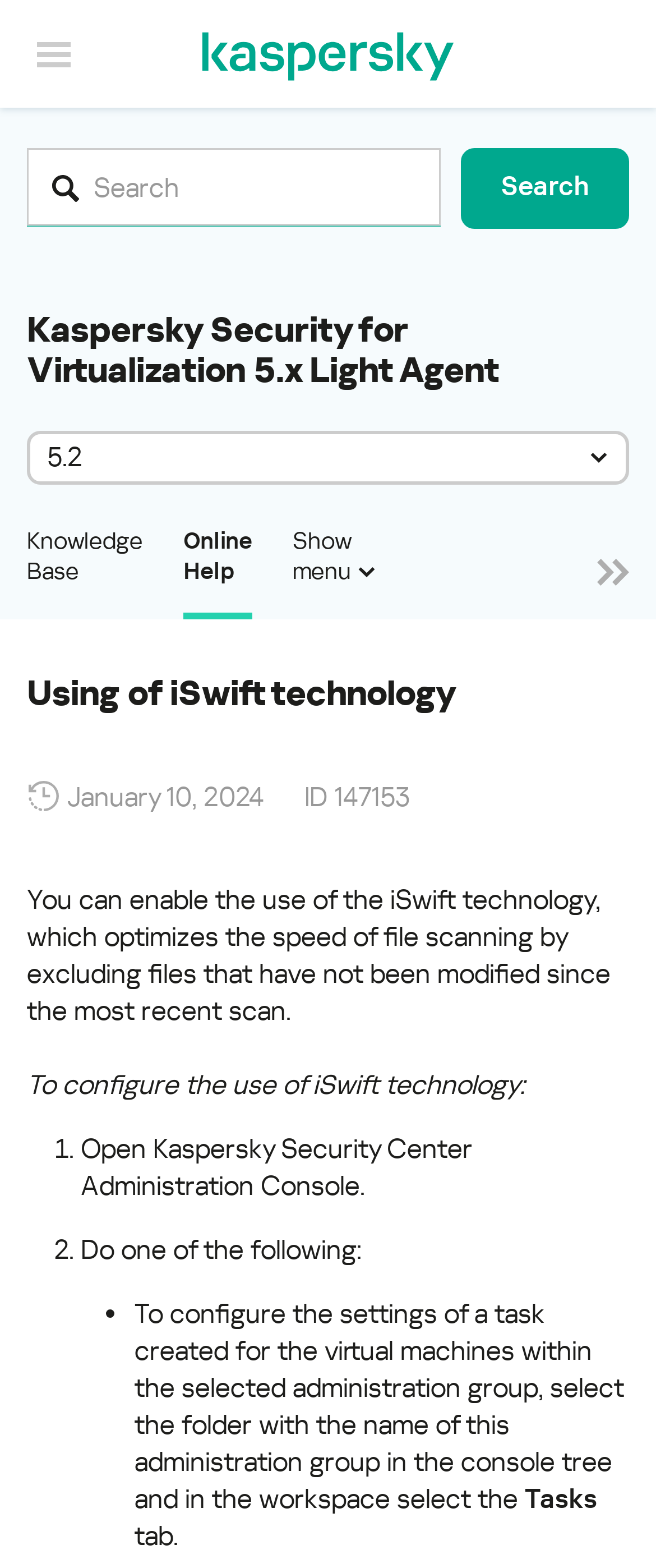What is the date mentioned on the webpage?
Using the image as a reference, deliver a detailed and thorough answer to the question.

The webpage displays the date 'January 10, 2024' along with an ID '147153', which may be related to a specific article or knowledge base entry.